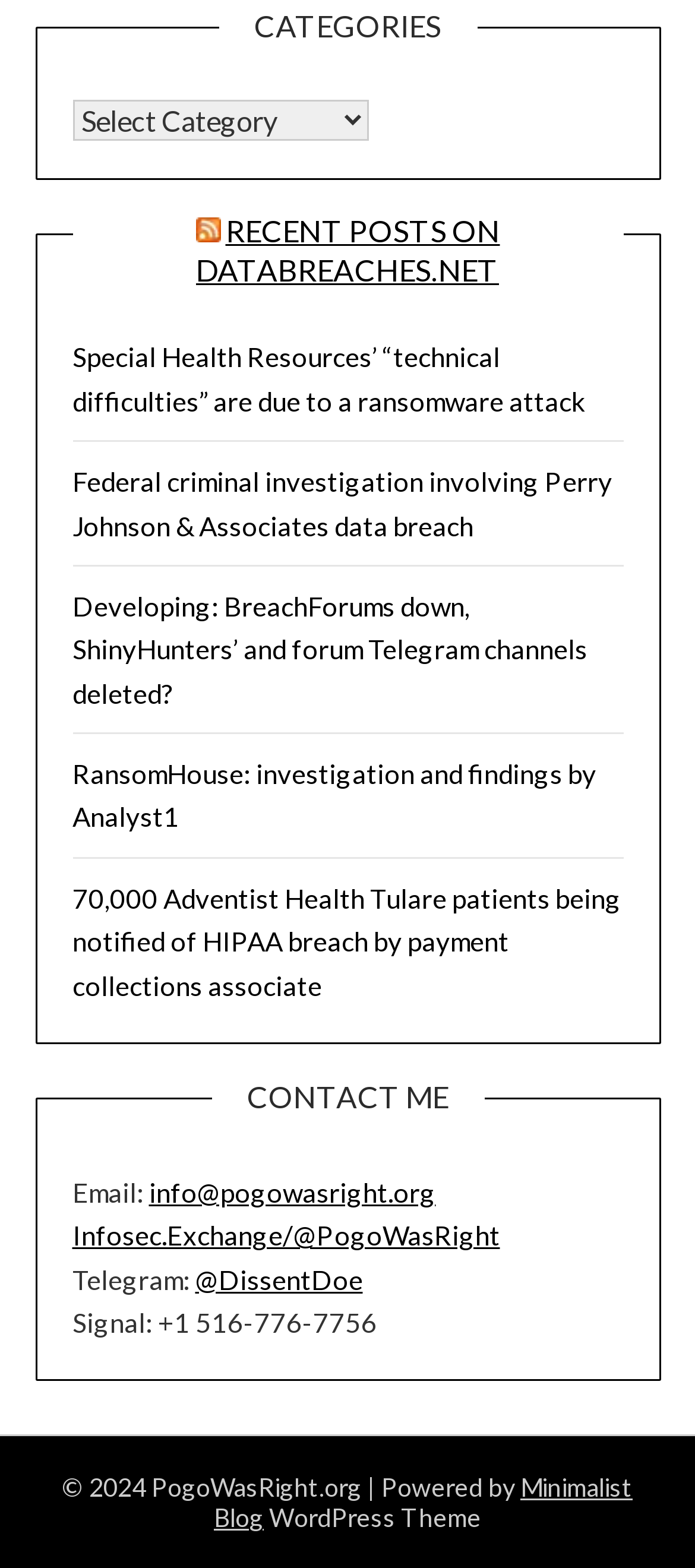Locate the bounding box coordinates of the element that needs to be clicked to carry out the instruction: "Read recent posts on Databreaches.net". The coordinates should be given as four float numbers ranging from 0 to 1, i.e., [left, top, right, bottom].

[0.282, 0.135, 0.719, 0.184]